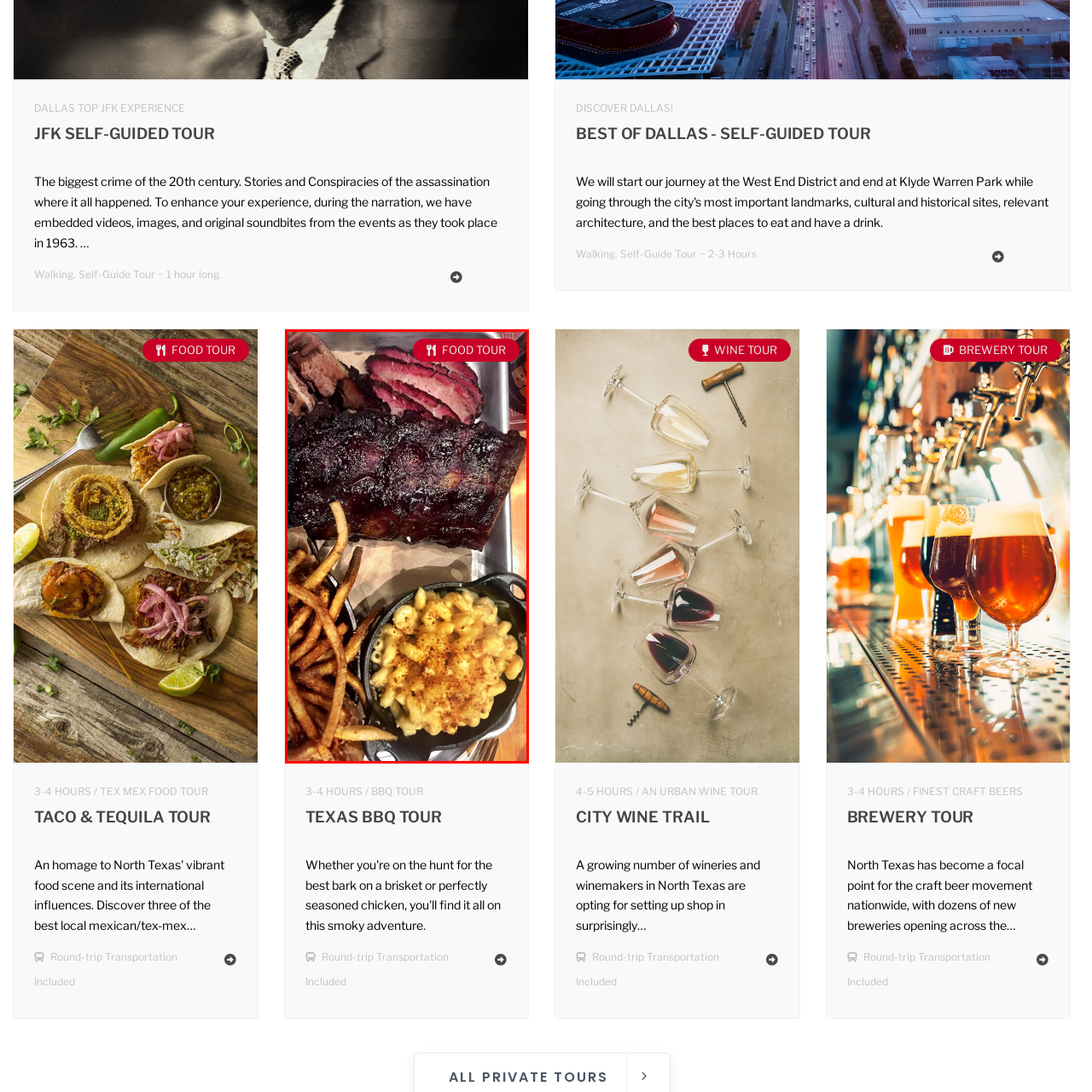Look closely at the image within the red bounding box, What is the crunchy component on the platter? Respond with a single word or short phrase.

Crispy golden fries